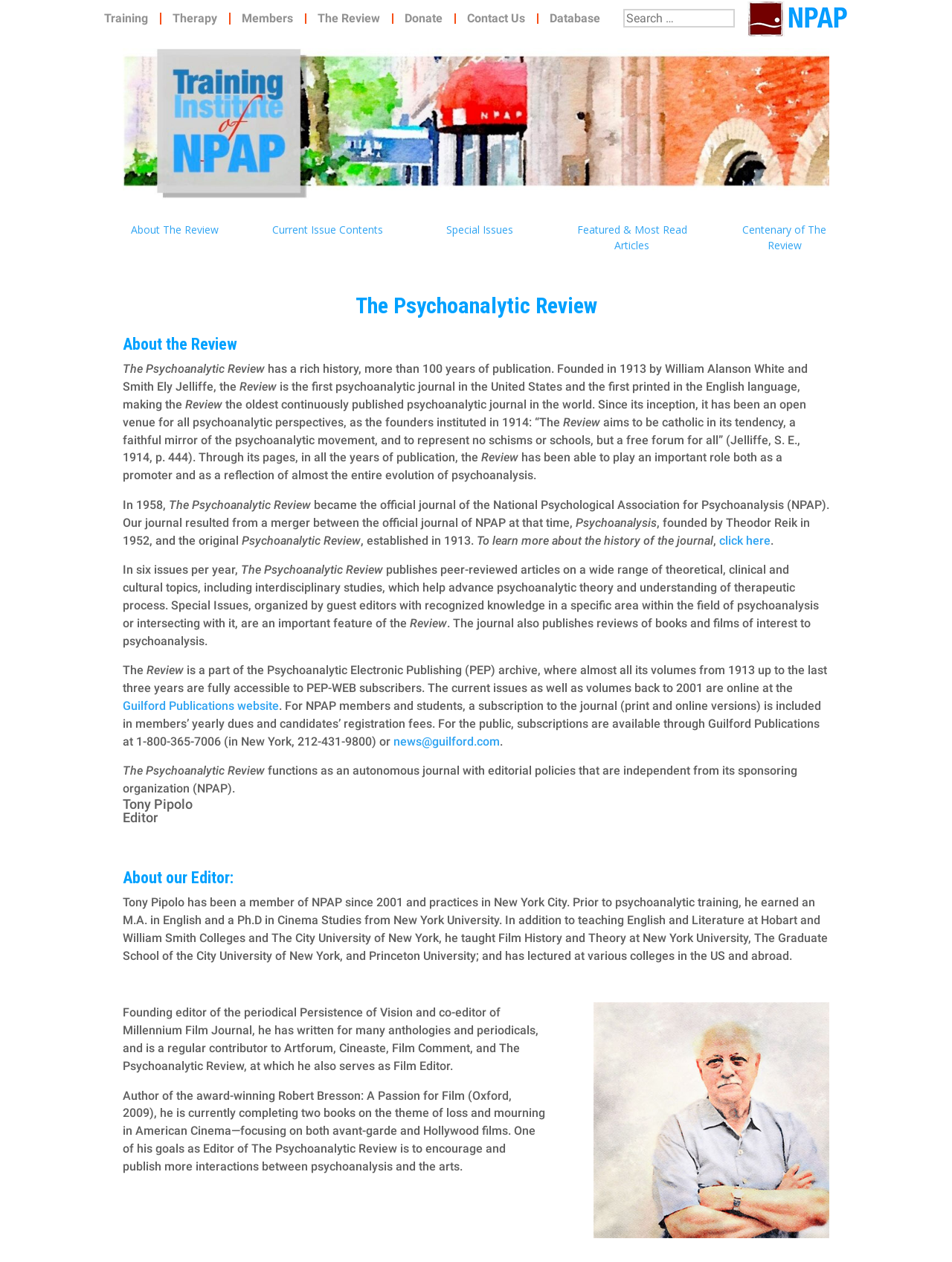What is the name of the journal?
Based on the visual details in the image, please answer the question thoroughly.

I found the answer by looking at the heading 'The Psychoanalytic Review' which is a prominent element on the webpage, and it is also mentioned multiple times in the text.